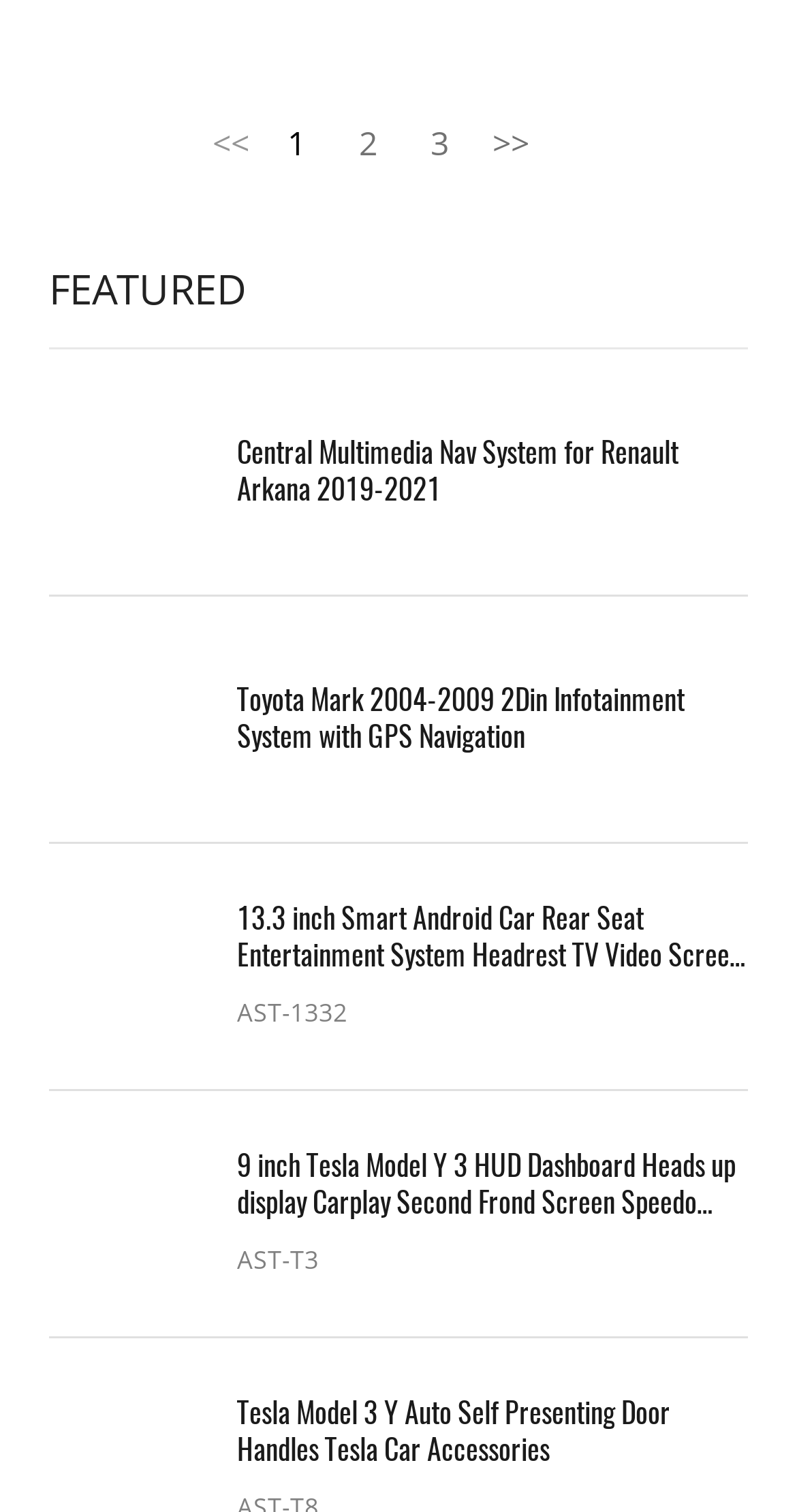Answer the following in one word or a short phrase: 
How many products are displayed on this page?

6